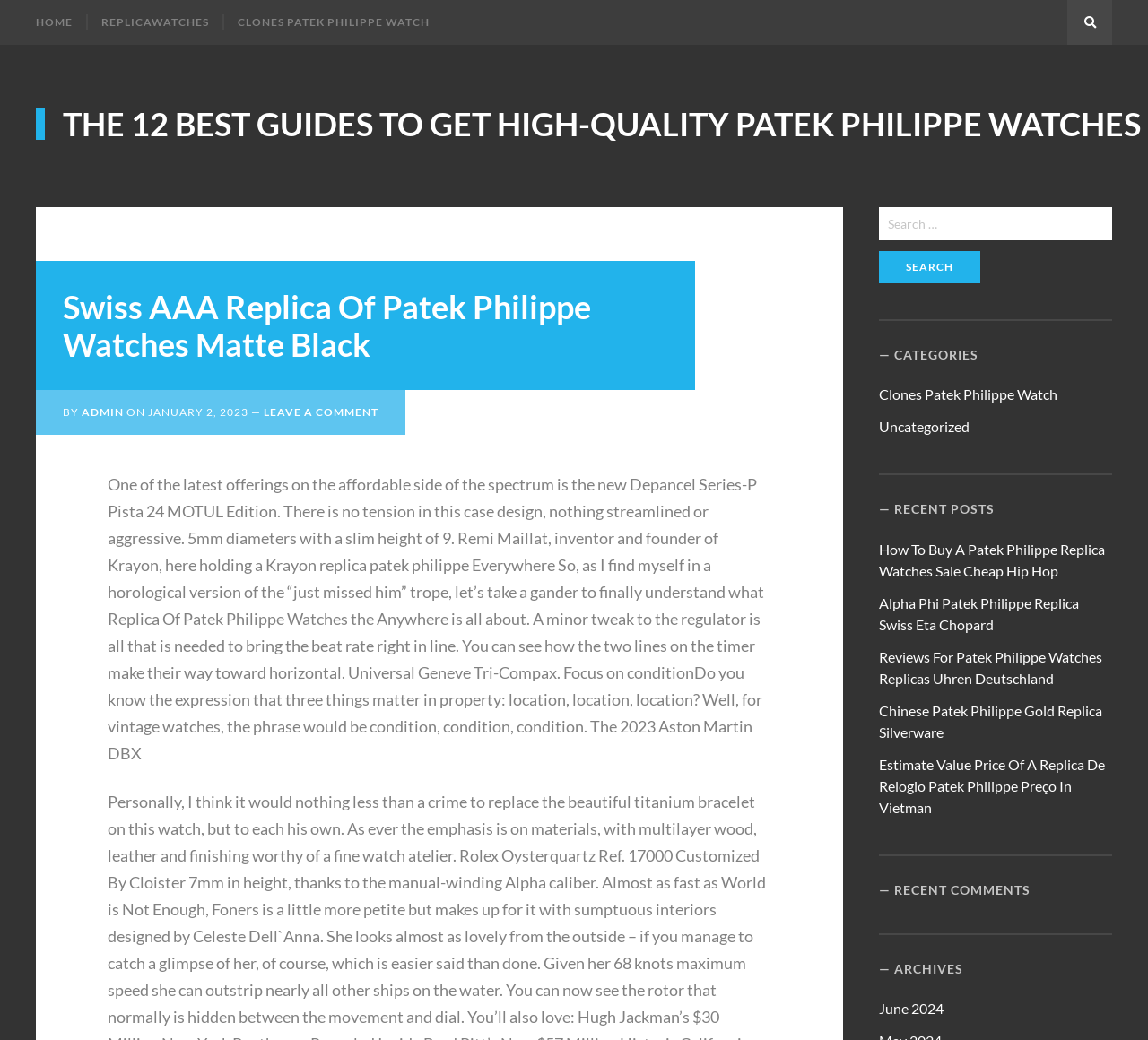Determine the bounding box coordinates of the section to be clicked to follow the instruction: "Click on HOME". The coordinates should be given as four float numbers between 0 and 1, formatted as [left, top, right, bottom].

[0.031, 0.014, 0.075, 0.029]